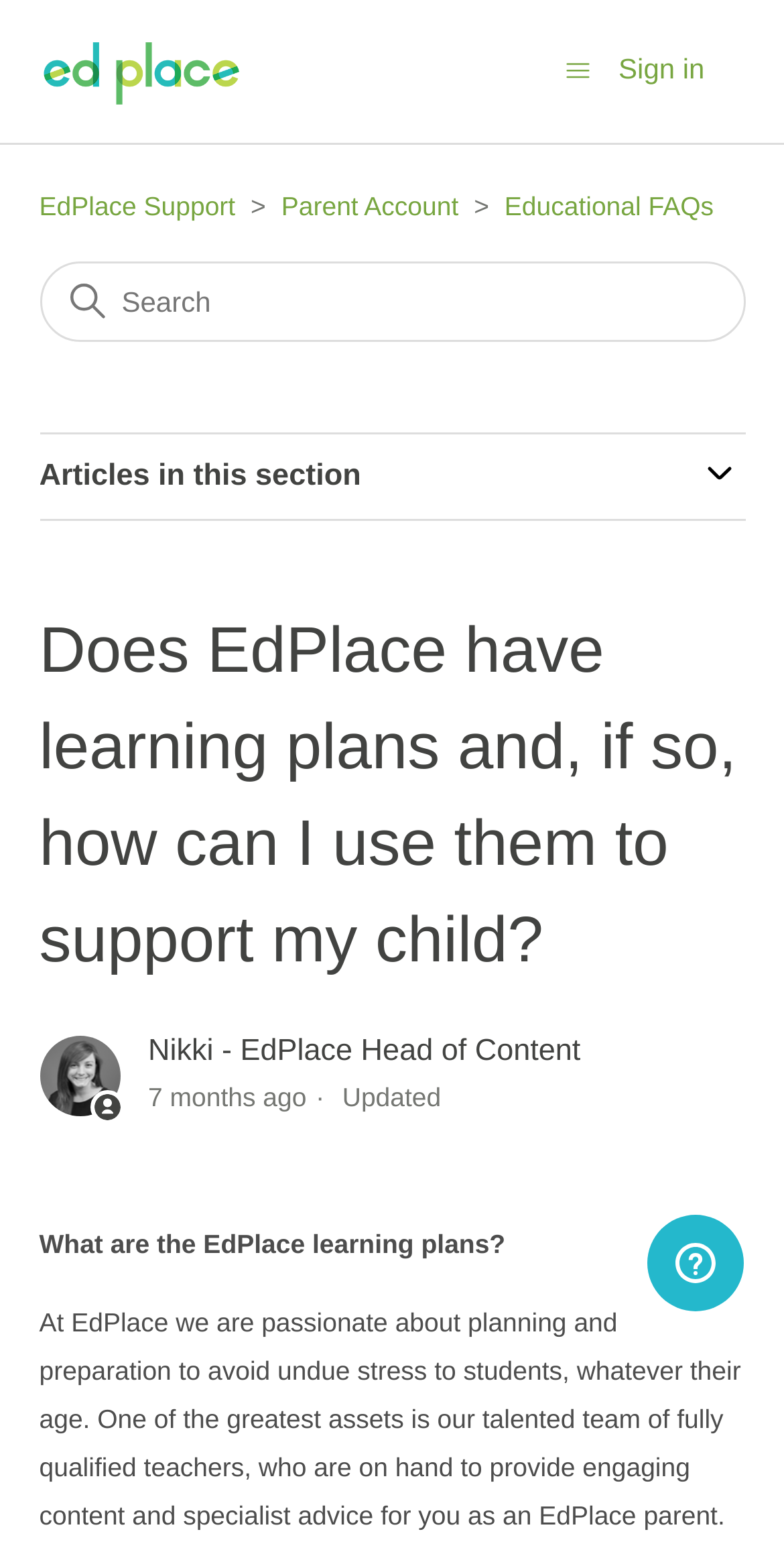Analyze the image and give a detailed response to the question:
What is the purpose of the EdPlace learning plans?

The answer can be found by reading the introductory paragraph of the article, which states that 'At EdPlace we are passionate about planning and preparation to avoid undue stress to students, whatever their age'.